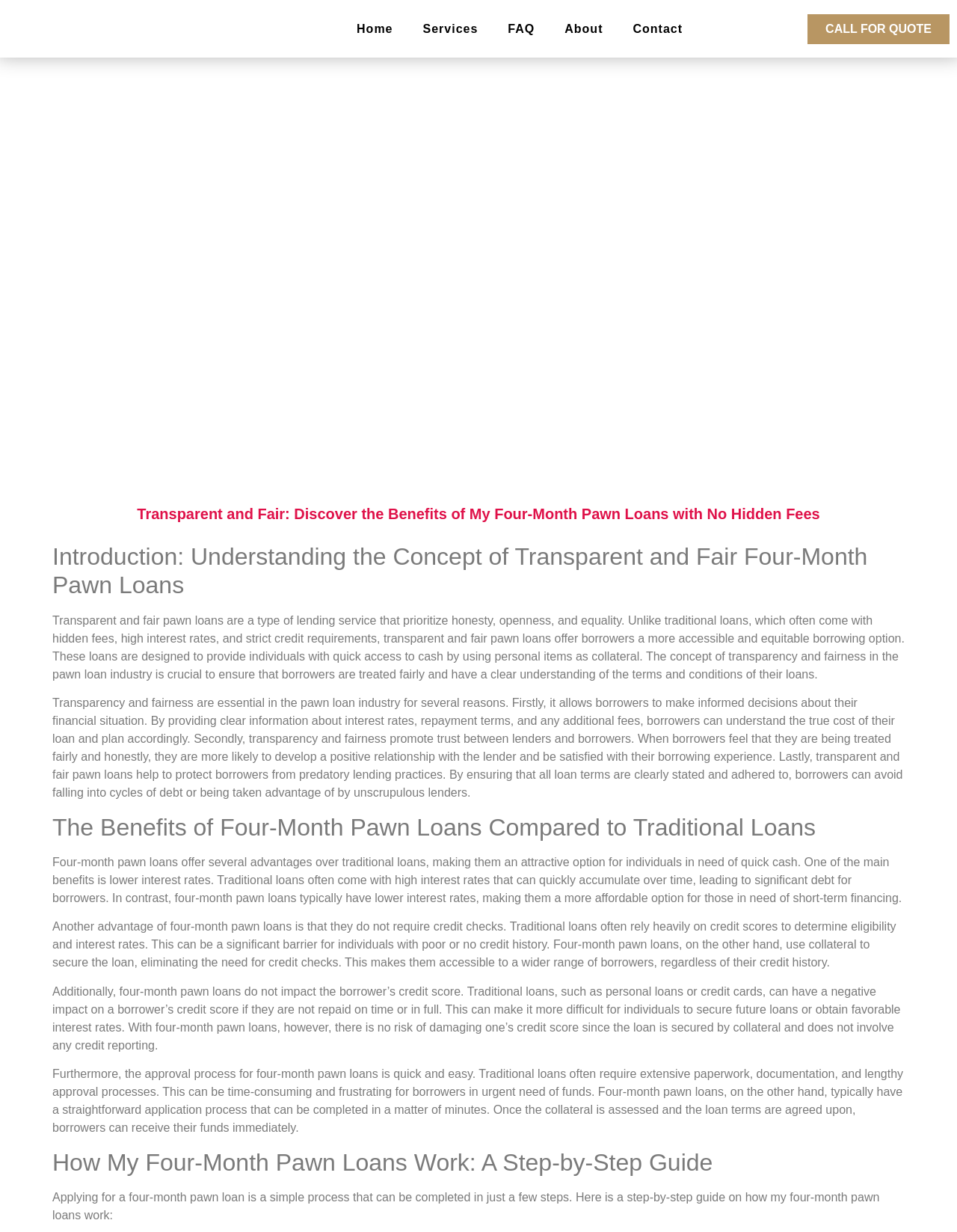Explain the contents of the webpage comprehensively.

This webpage is about transparent and fair four-month pawn loans, with a focus on their benefits and how they work. At the top left corner, there is a logo of New York One Pawn. Below the logo, there is a navigation menu with links to "Home", "Services", "FAQ", "About", and "Contact". On the top right corner, there is a call-to-action button "CALL FOR QUOTE".

The main content of the webpage is divided into several sections. The first section is an introduction to transparent and fair pawn loans, which are described as a type of lending service that prioritizes honesty, openness, and equality. This section explains the concept of transparency and fairness in the pawn loan industry and its importance.

The second section compares the benefits of four-month pawn loans to traditional loans. It highlights the advantages of four-month pawn loans, including lower interest rates, no credit checks, no impact on credit scores, and a quick and easy approval process.

The third section provides a step-by-step guide on how four-month pawn loans work. This section explains the application process and how borrowers can receive their funds immediately.

Throughout the webpage, there are several headings and paragraphs of text that provide detailed information about transparent and fair pawn loans. The text is organized in a clear and concise manner, making it easy to read and understand.